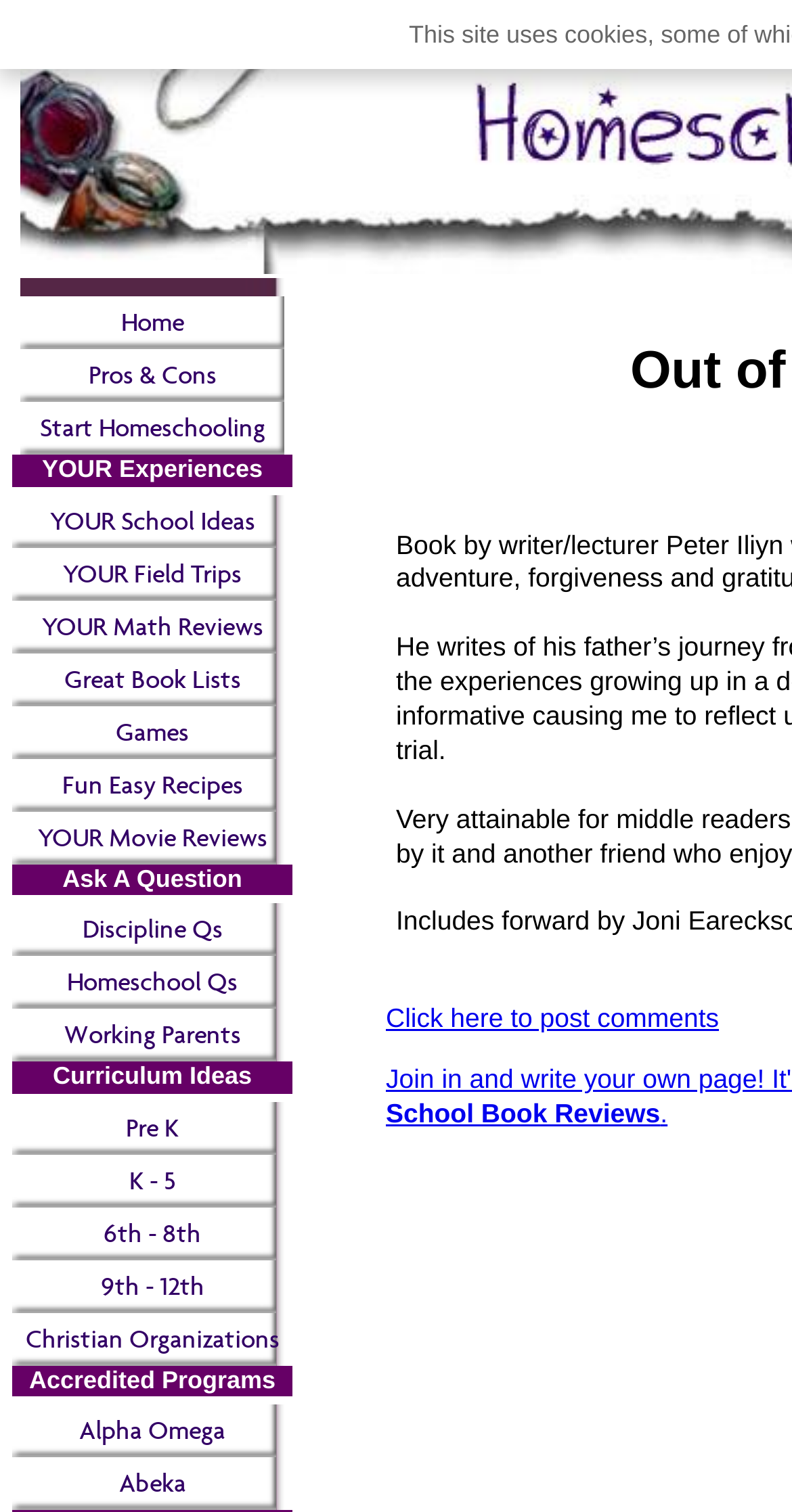Determine the bounding box for the described UI element: "Homeschool Qs".

[0.015, 0.632, 0.369, 0.667]